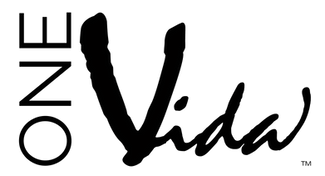Answer the question using only one word or a concise phrase: Is the logo of ONE Vida registered?

Yes